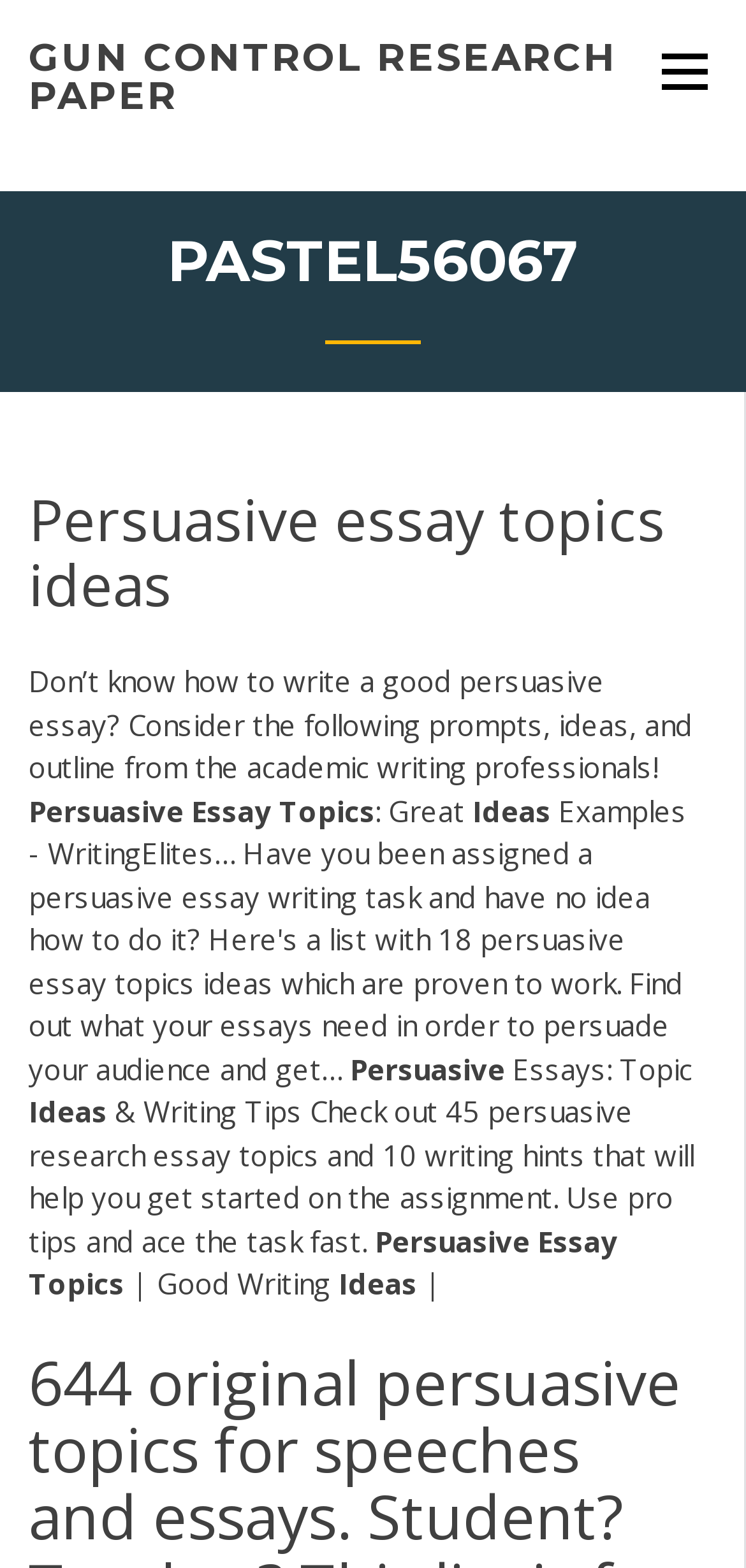Using the details from the image, please elaborate on the following question: How many writing hints are provided?

The webpage mentions 'Check out 45 persuasive research essay topics and 10 writing hints that will help you get started on the assignment.' This indicates that there are 10 writing hints provided.